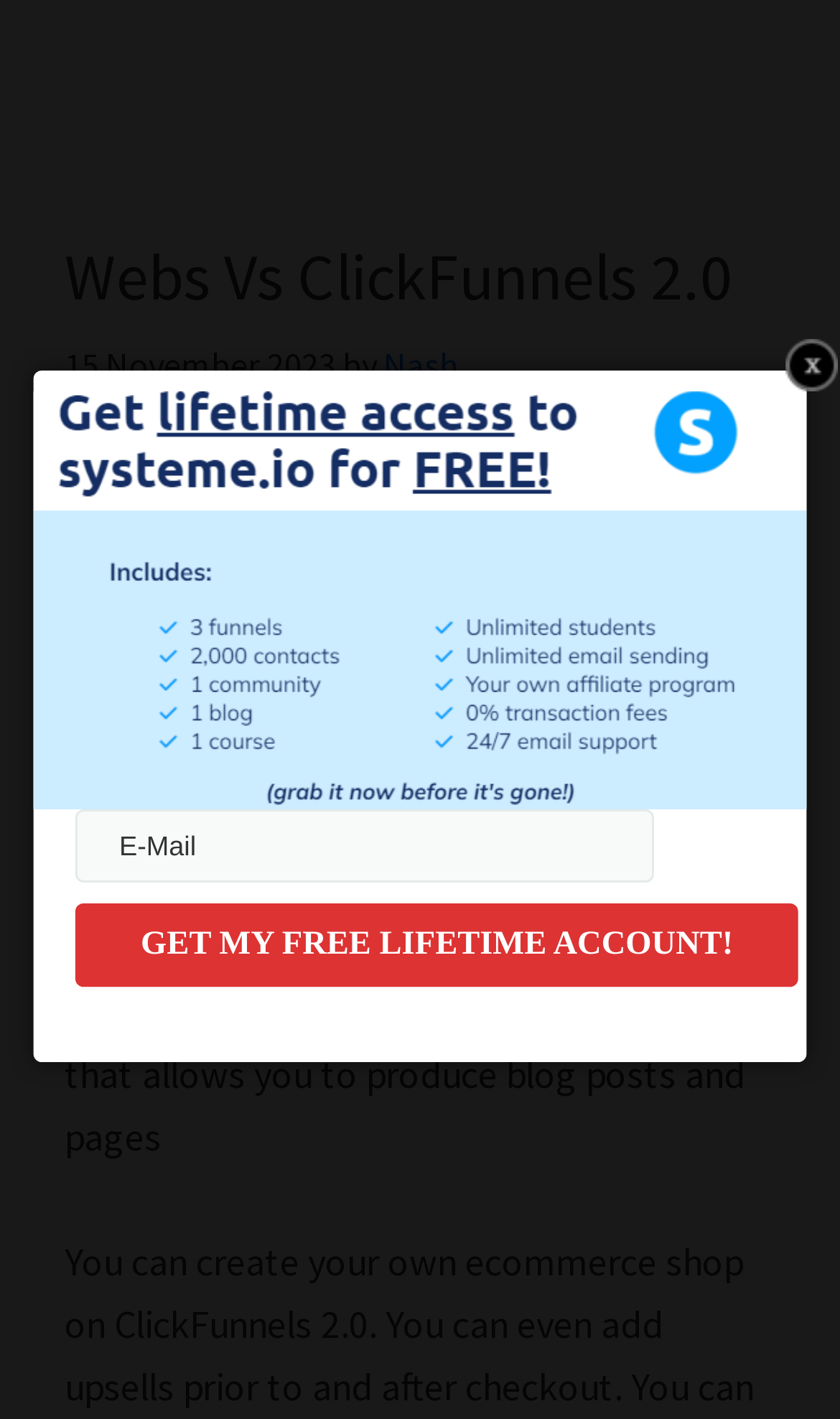For the given element description name="email" placeholder="E-Mail", determine the bounding box coordinates of the UI element. The coordinates should follow the format (top-left x, top-left y, bottom-right x, bottom-right y) and be within the range of 0 to 1.

[0.09, 0.57, 0.779, 0.621]